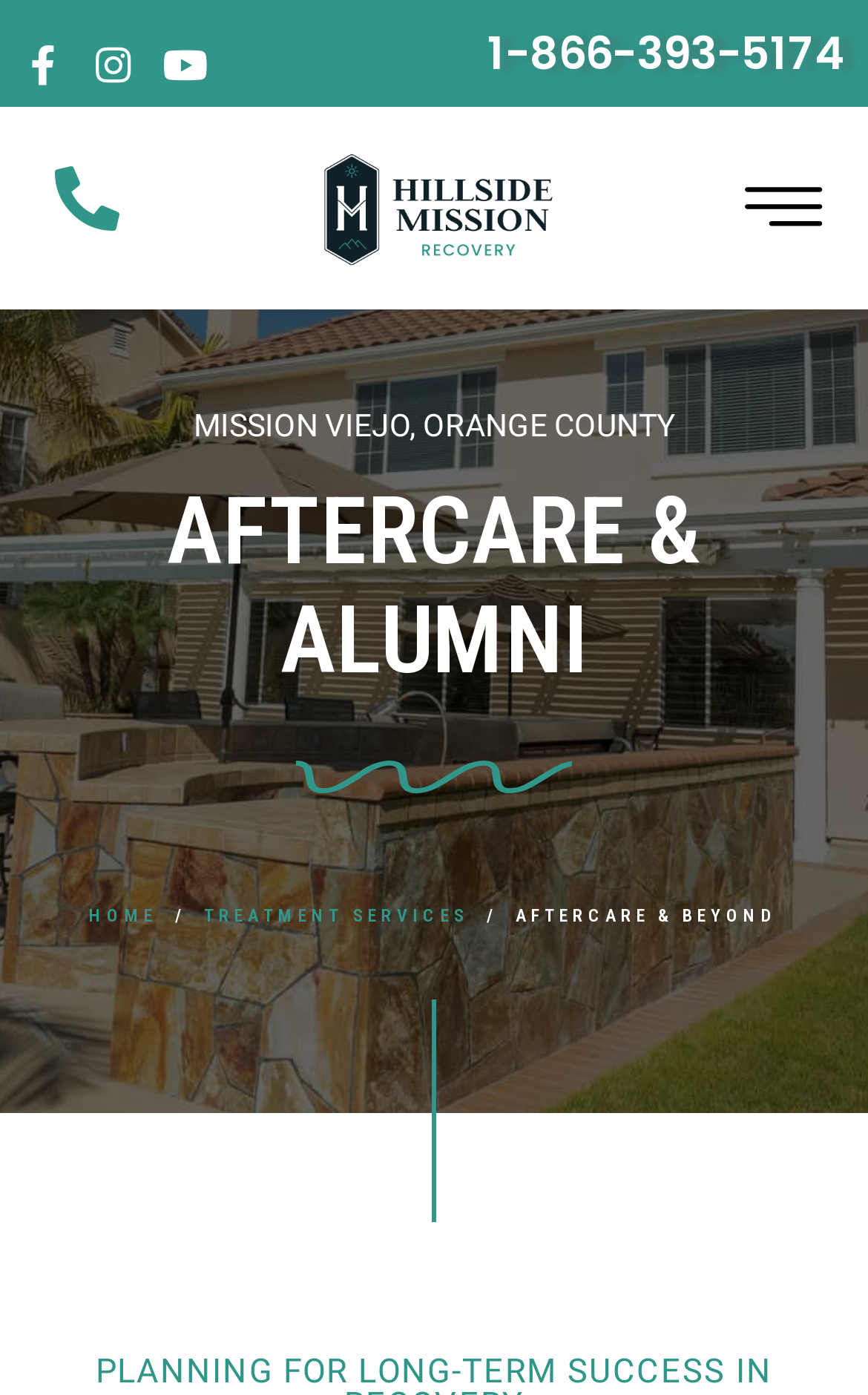What is the location of Hillside Mission?
Answer the question with a single word or phrase derived from the image.

MISSION VIEWO, ORANGE COUNTY